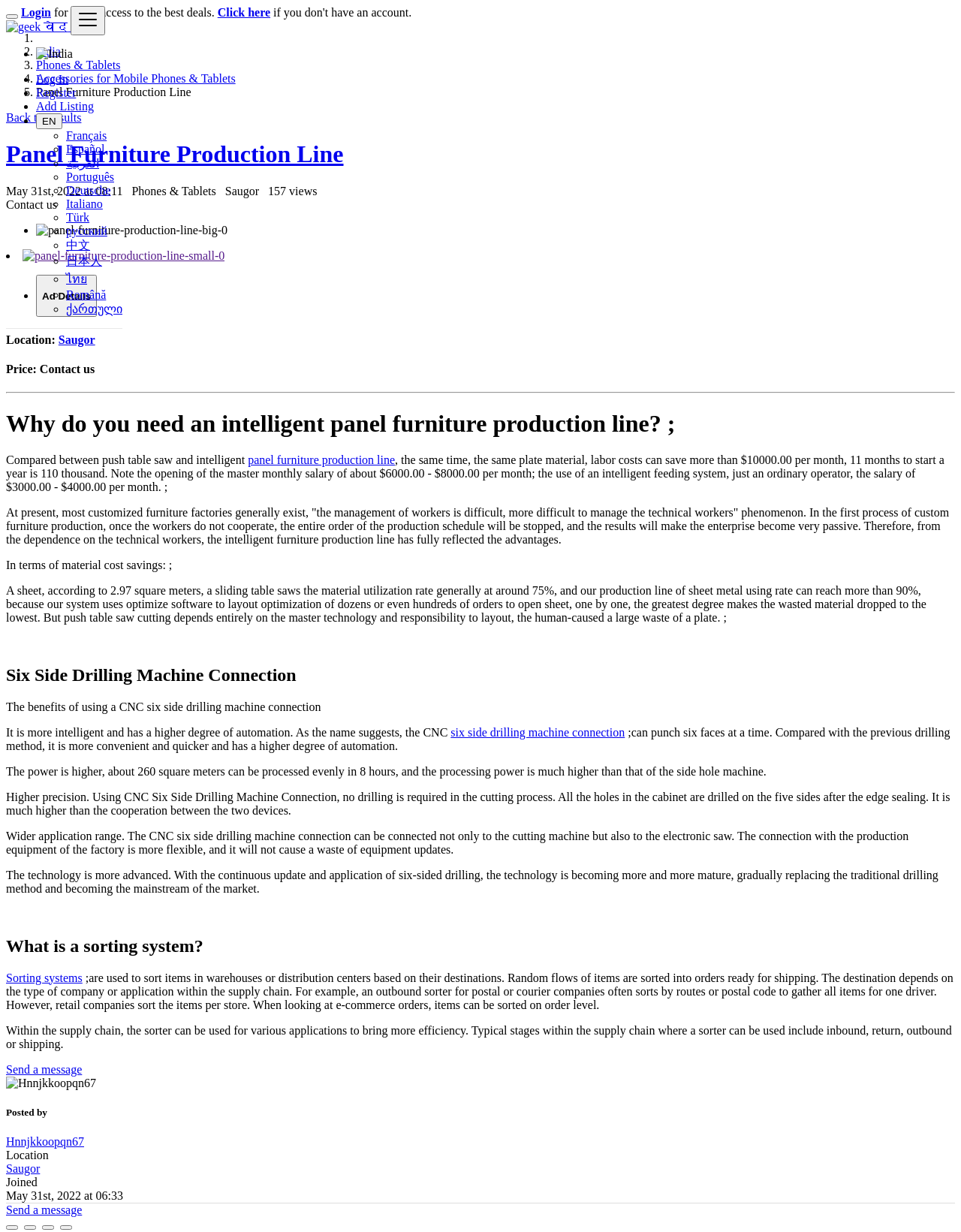Give a detailed overview of the webpage's appearance and contents.

This webpage appears to be a product listing or advertisement for a panel furniture production line. At the top of the page, there is a navigation menu with links to "Log In", "Register", "Add Listing", and other options. Below this, there is a breadcrumb navigation trail showing the current location as "India > Phones & Tablets > Accessories for Mobile Phones & Tablets > Panel Furniture Production Line".

The main content of the page is divided into several sections. The first section displays an image of the product, accompanied by a list of thumbnails showing different views of the product. Below this, there is a heading "Panel Furniture Production Line" followed by a brief description of the product.

The next section is a tabbed interface with multiple tabs, including "Ad Details", which is currently selected. This tab displays detailed information about the product, including its location, price, and features. The location is listed as Saugor, and the price is "Contact us". There is also a lengthy description of the product's benefits, including its ability to save labor costs and improve material utilization.

The description is divided into several sections, each with its own heading. The first section discusses the advantages of using an intelligent panel furniture production line, including its ability to save labor costs and improve material utilization. The second section describes the benefits of using a CNC six side drilling machine connection, including its higher degree of automation and precision.

Throughout the page, there are various links and buttons, including a "Back to Results" link at the top of the page and a "Contact us" link at the bottom. There are also several images and icons, including a menu icon in the top right corner and a series of flags representing different languages.